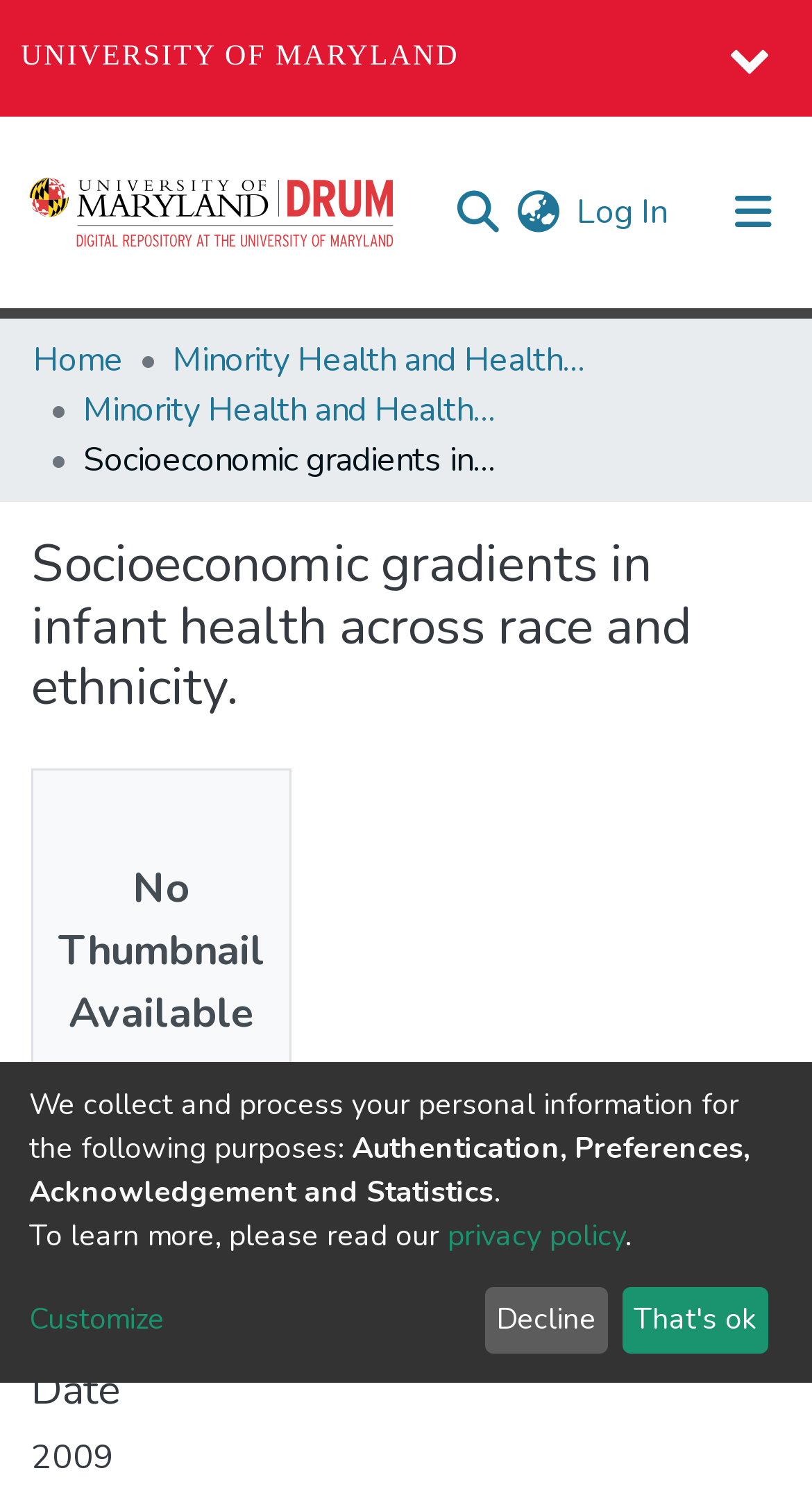Provide the bounding box coordinates for the UI element described in this sentence: "Home". The coordinates should be four float values between 0 and 1, i.e., [left, top, right, bottom].

[0.041, 0.011, 0.151, 0.044]